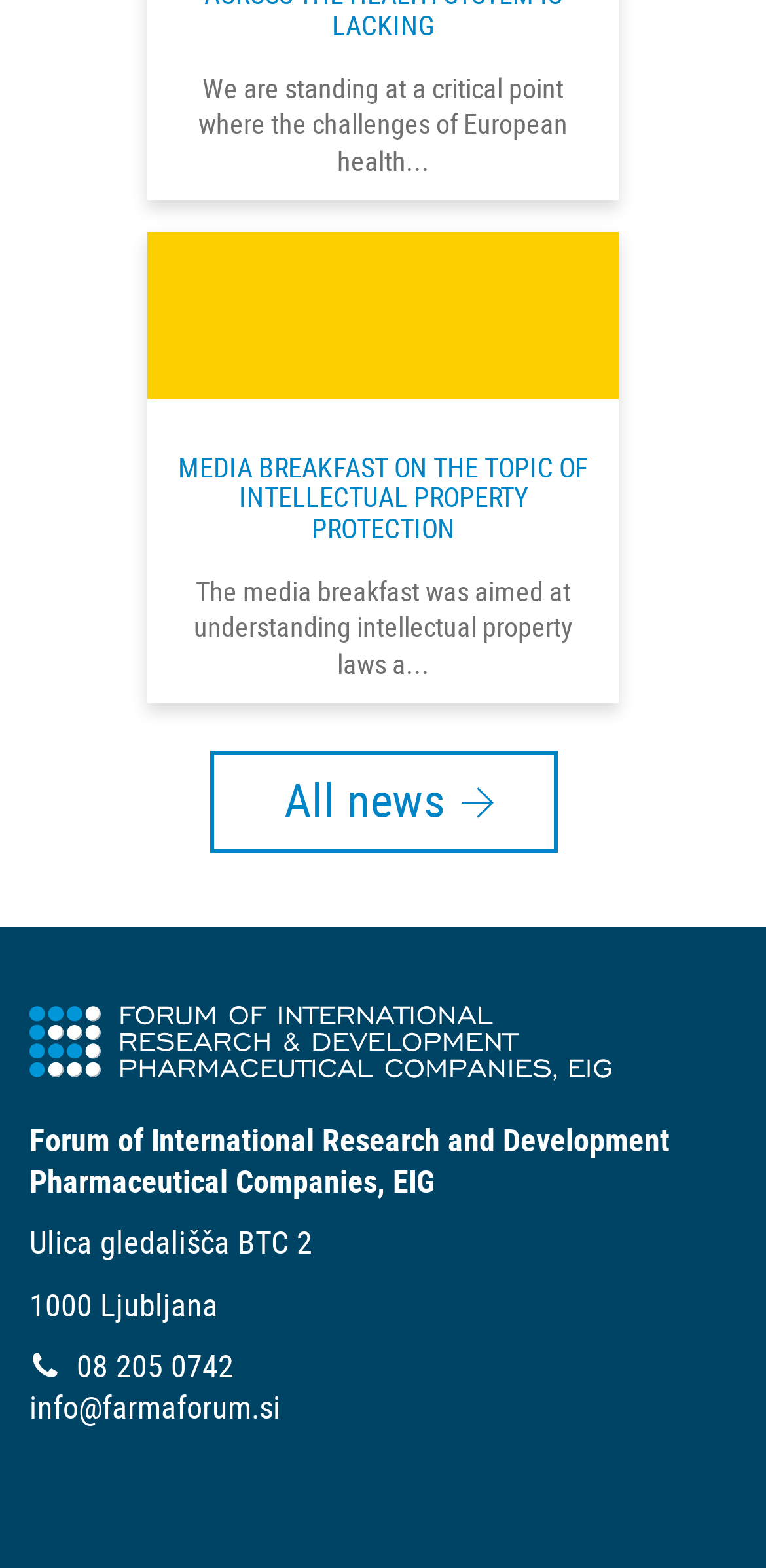What is the phone number of the forum?
Based on the image, give a concise answer in the form of a single word or short phrase.

08 205 0742